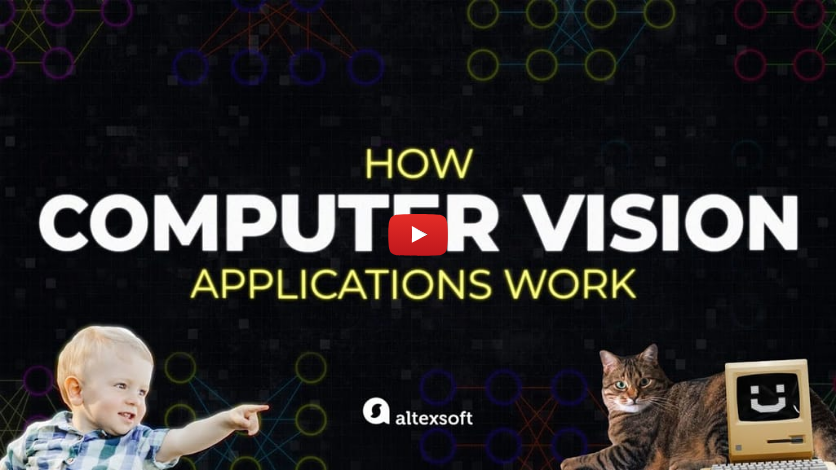Explain in detail what you see in the image.

The image titled "How Computer Vision Applications Work" features a playful and engaging design to illustrate the concept of computer vision. At the center, bold white text denotes the title, emphasizing the focus on the functionality and impact of computer vision technologies. Below the title, a prominent red play button invites viewers to watch a video, enhancing accessibility of the presented content.

To the left, a cheerful child points enthusiastically, representing curiosity and learning, while to the right, a cat sits beside a vintage computer, symbolizing the intersection of technology and everyday life. The background is adorned with colorful geometric shapes and patterns that evoke a sense of connectivity and complexity, reflecting the intricate nature of computer vision systems. This visual setup aims to demystify how artificial intelligence interprets visual data, appealing to a wide audience interested in healthcare advancements and technological innovations.